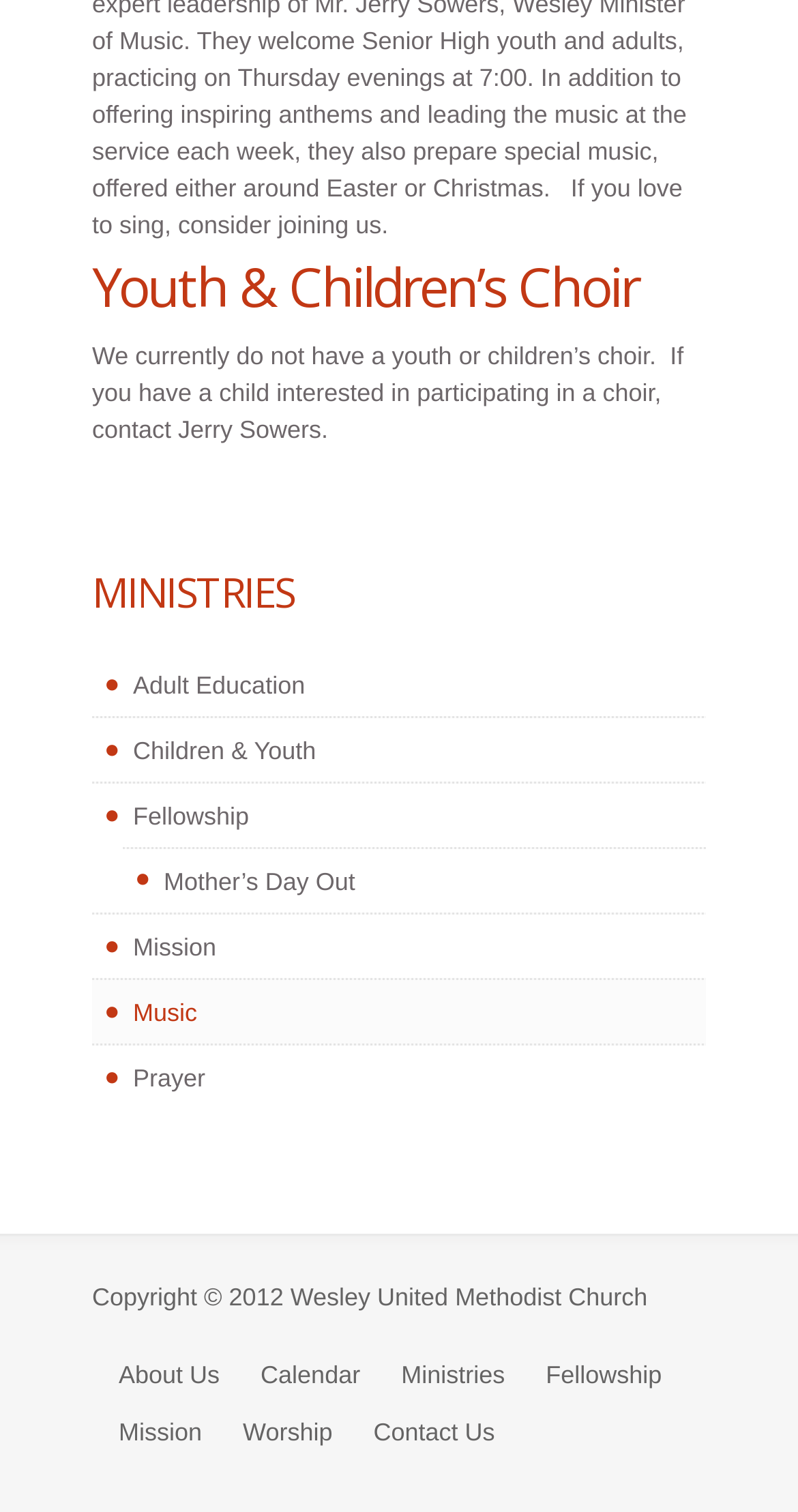What type of choir is currently not available?
Please respond to the question with a detailed and well-explained answer.

I found this information by reading the text under the 'Youth & Children’s Choir' heading, which states 'We currently do not have a youth or children’s choir.'.